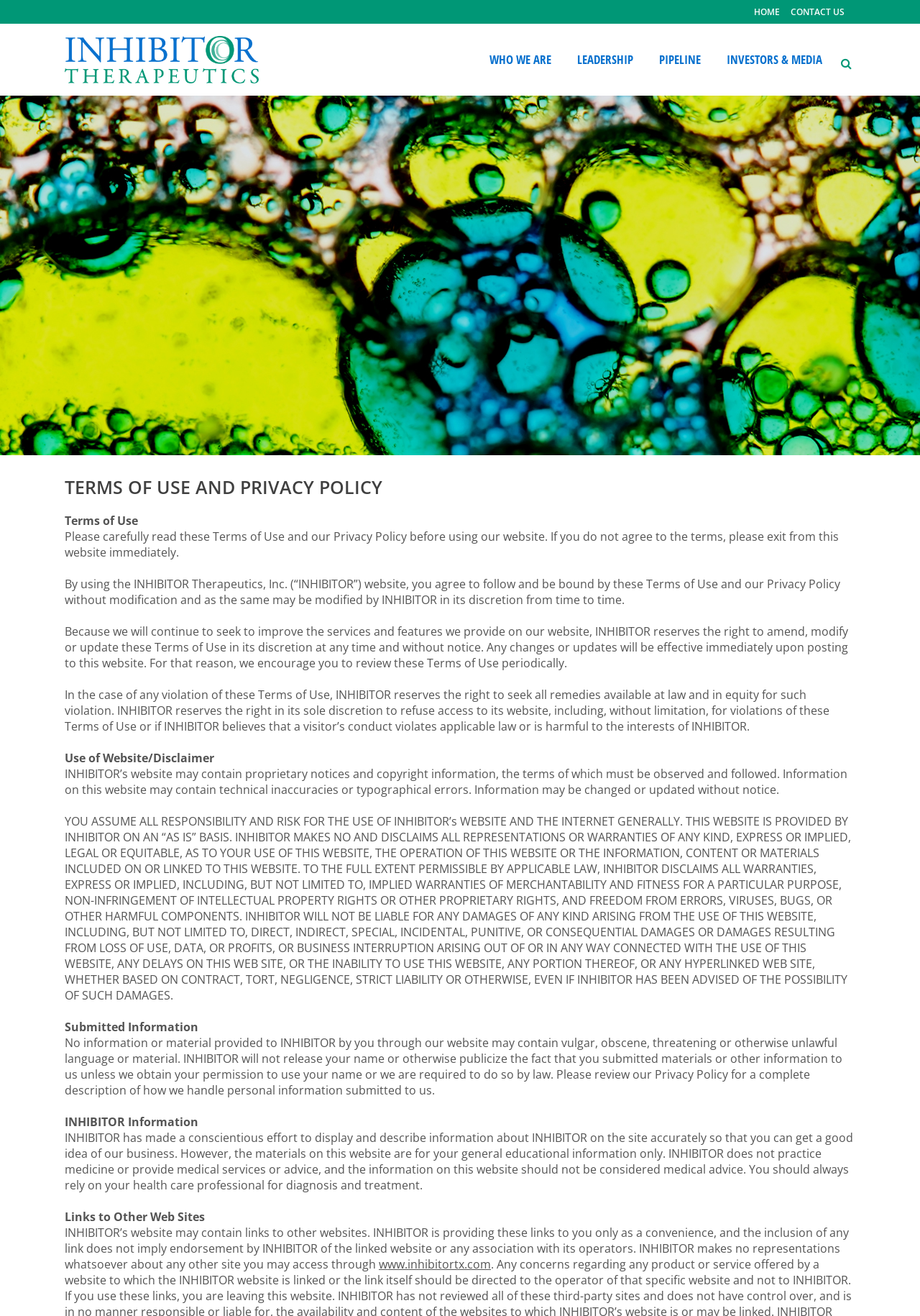Locate the bounding box coordinates of the clickable area to execute the instruction: "Explore Technology category". Provide the coordinates as four float numbers between 0 and 1, represented as [left, top, right, bottom].

None